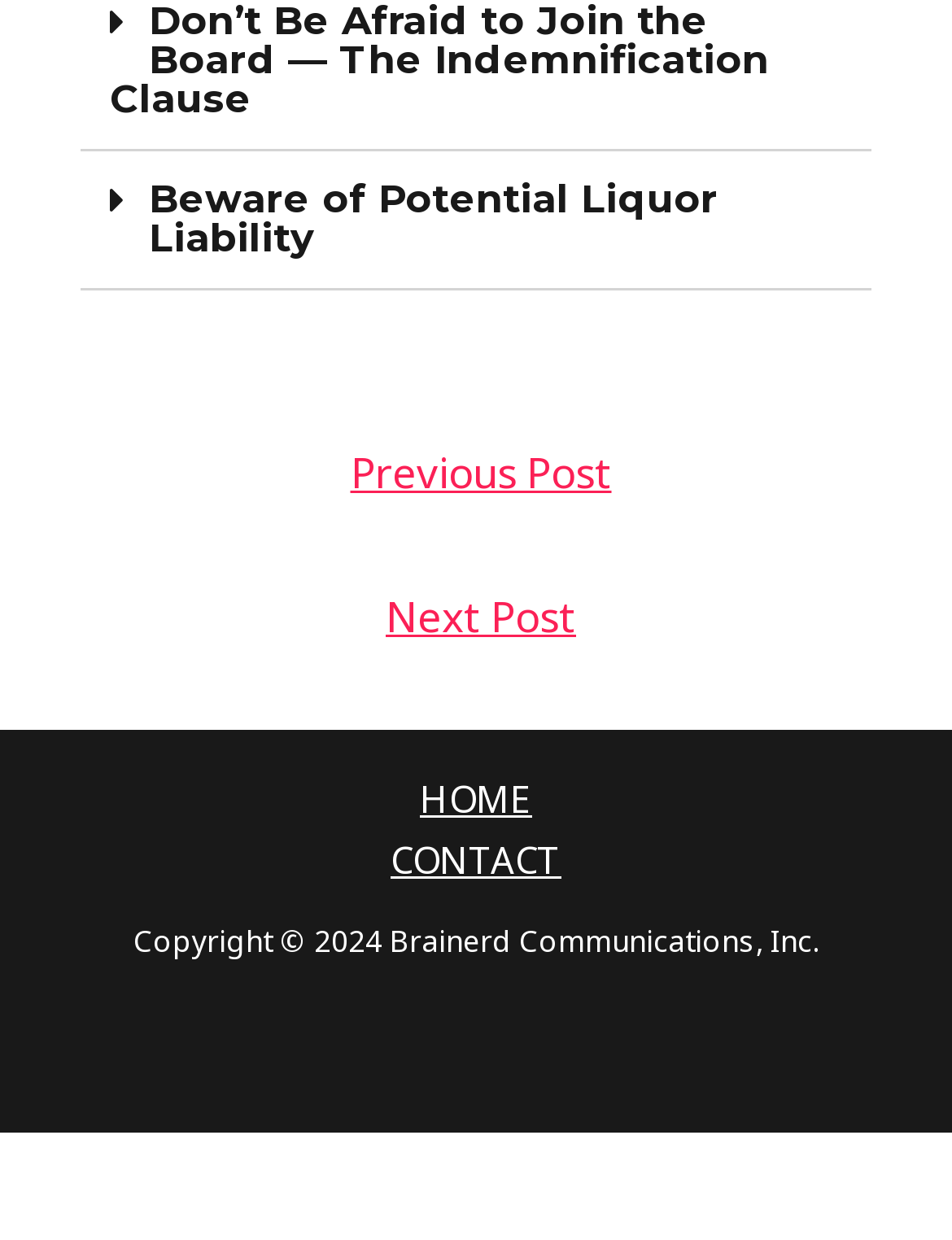Extract the bounding box coordinates for the UI element described as: "CONTACT".

[0.359, 0.67, 0.641, 0.72]